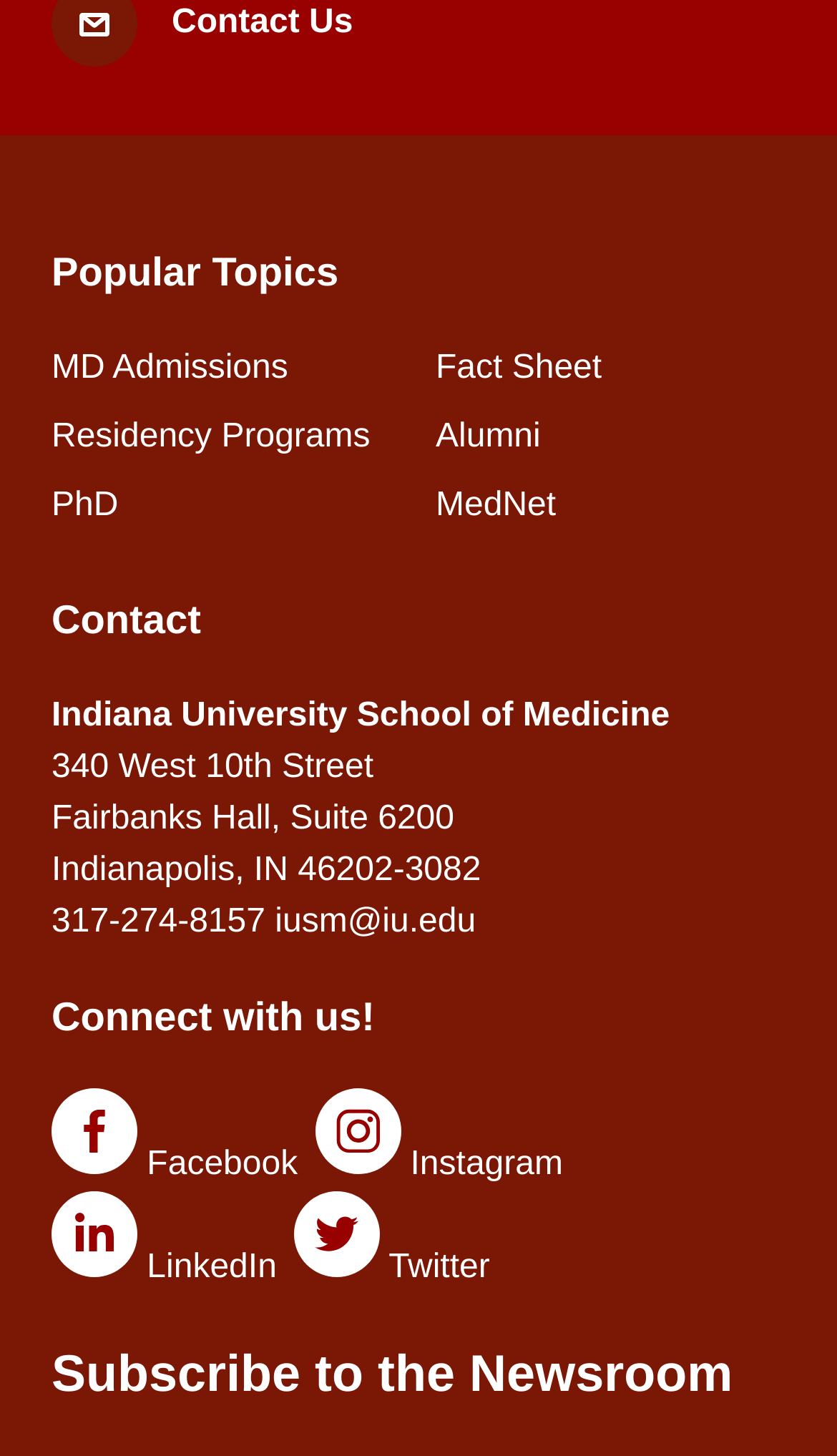Please identify the bounding box coordinates of the element on the webpage that should be clicked to follow this instruction: "View Contact information". The bounding box coordinates should be given as four float numbers between 0 and 1, formatted as [left, top, right, bottom].

[0.062, 0.405, 0.938, 0.446]